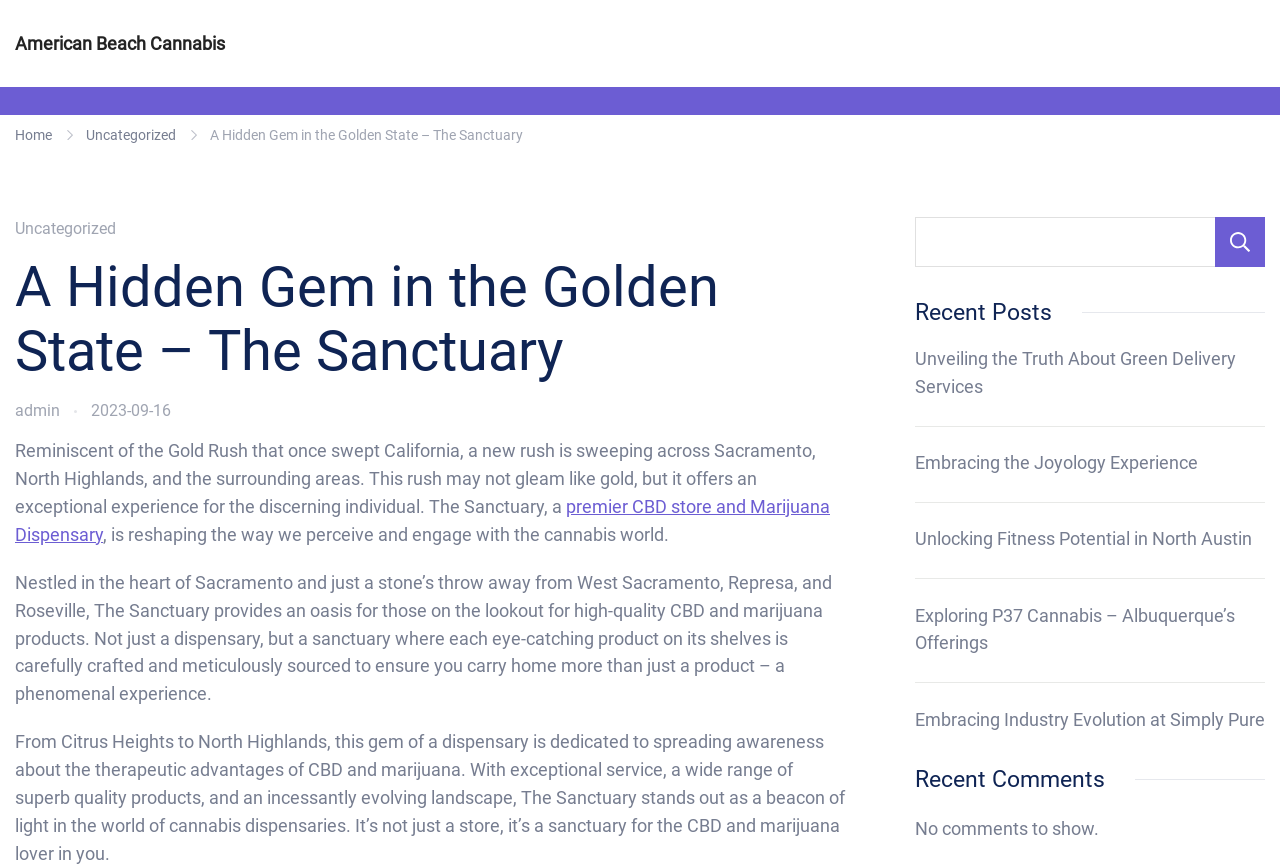Find the bounding box of the element with the following description: "Windows Cloud Hosting". The coordinates must be four float numbers between 0 and 1, formatted as [left, top, right, bottom].

None